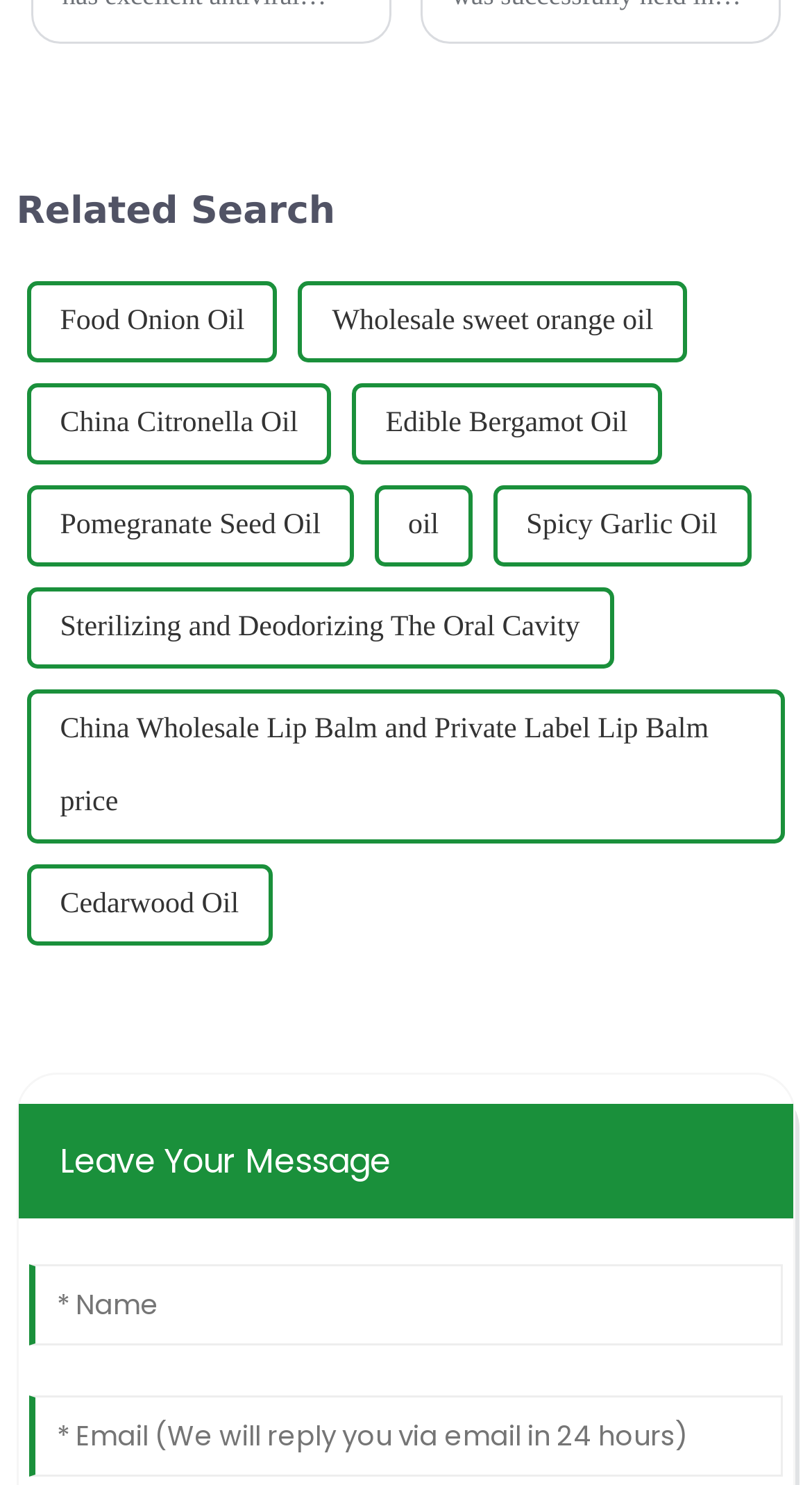With reference to the image, please provide a detailed answer to the following question: What is the category of products listed?

The webpage lists various types of oils, such as Food Onion Oil, Wholesale sweet orange oil, China Citronella Oil, and more, which suggests that the category of products listed is oils.